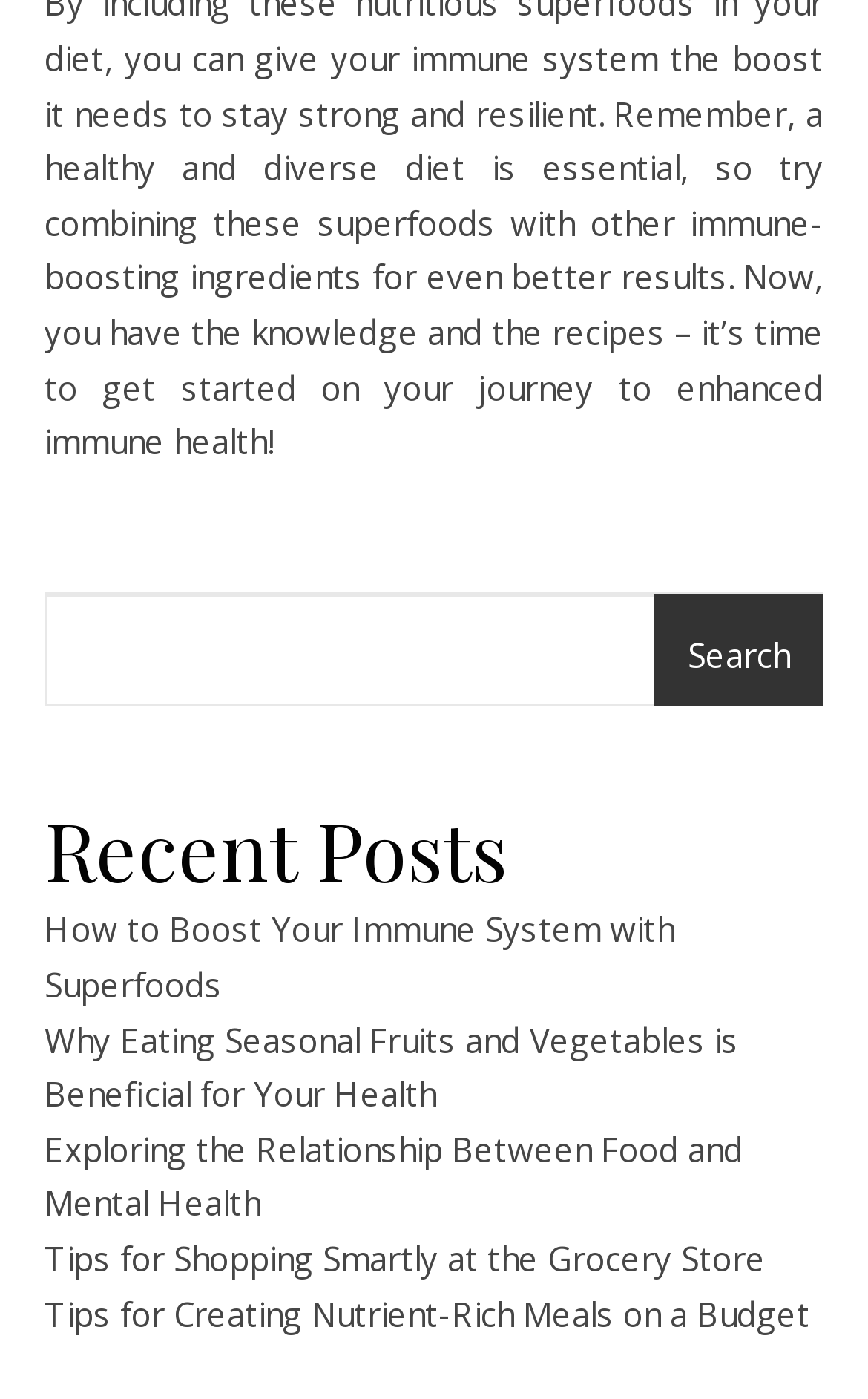Please give a short response to the question using one word or a phrase:
How many recent posts are displayed?

5